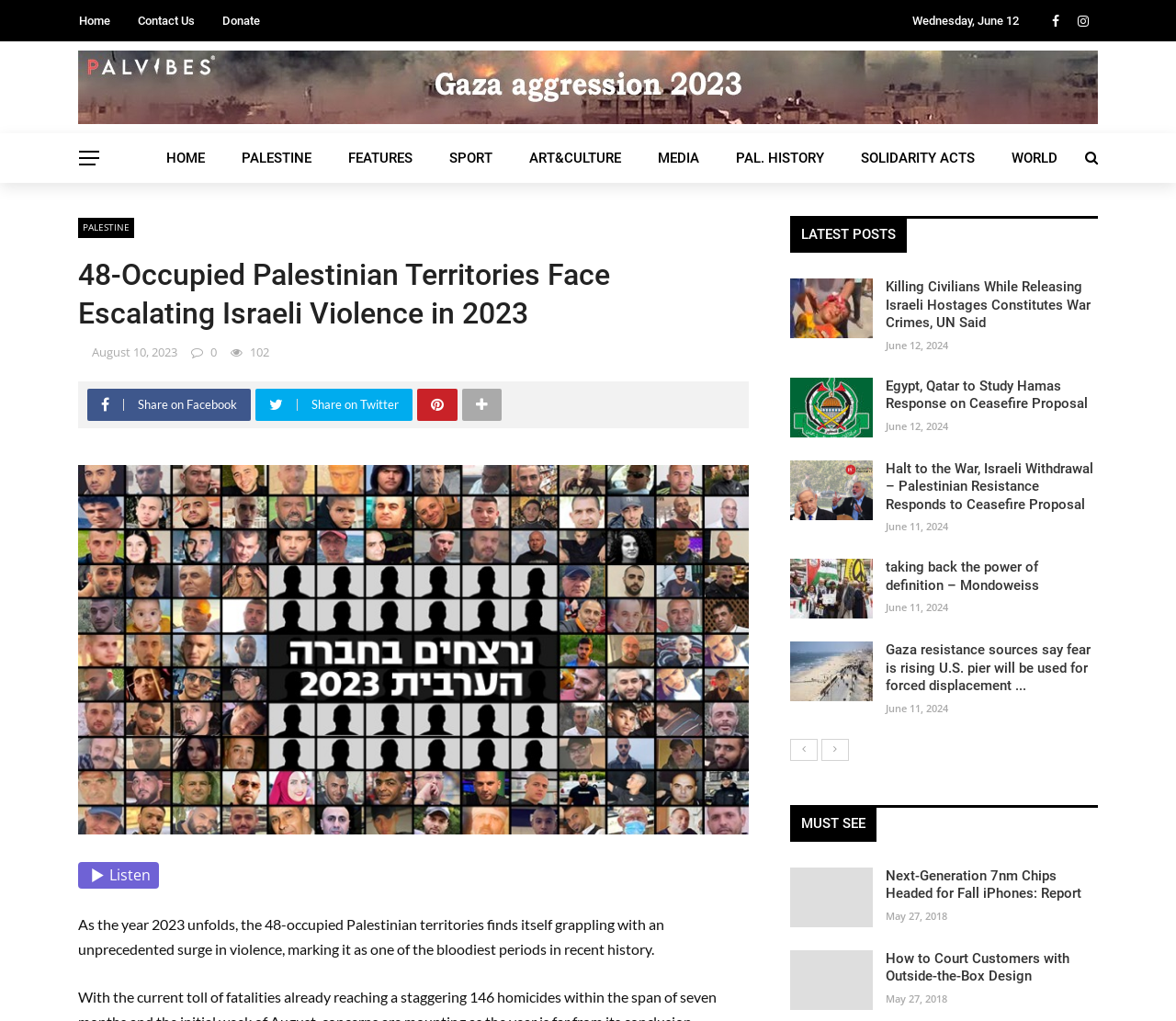What is the purpose of the button with the '' icon?
Provide a detailed and extensive answer to the question.

I inferred the purpose of the button by looking at its icon '' and its position on the webpage, which suggests that it is a 'Listen' button.